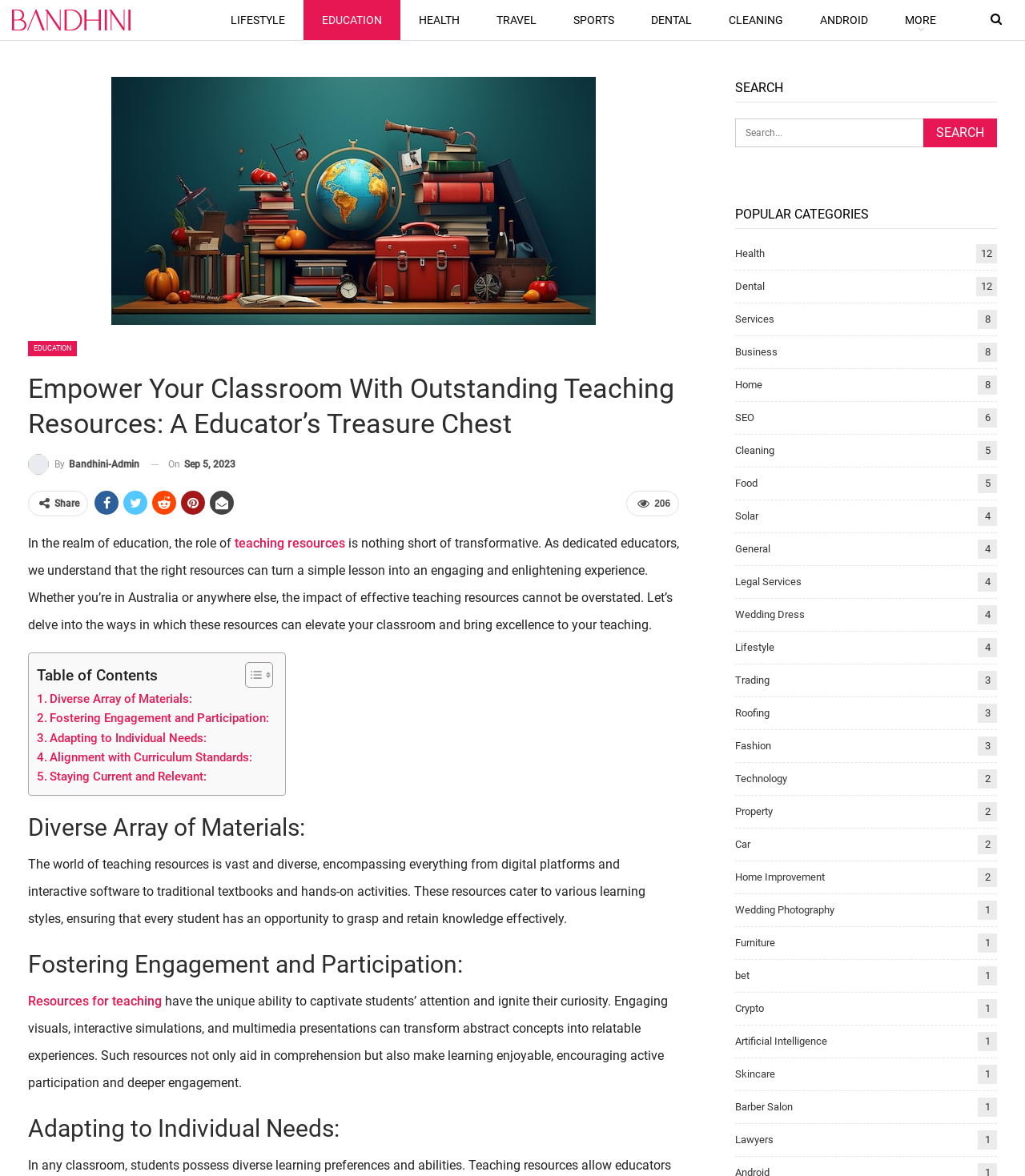Please identify the bounding box coordinates of the area that needs to be clicked to follow this instruction: "Click on the 'Table of Contents' toggle".

[0.227, 0.563, 0.263, 0.586]